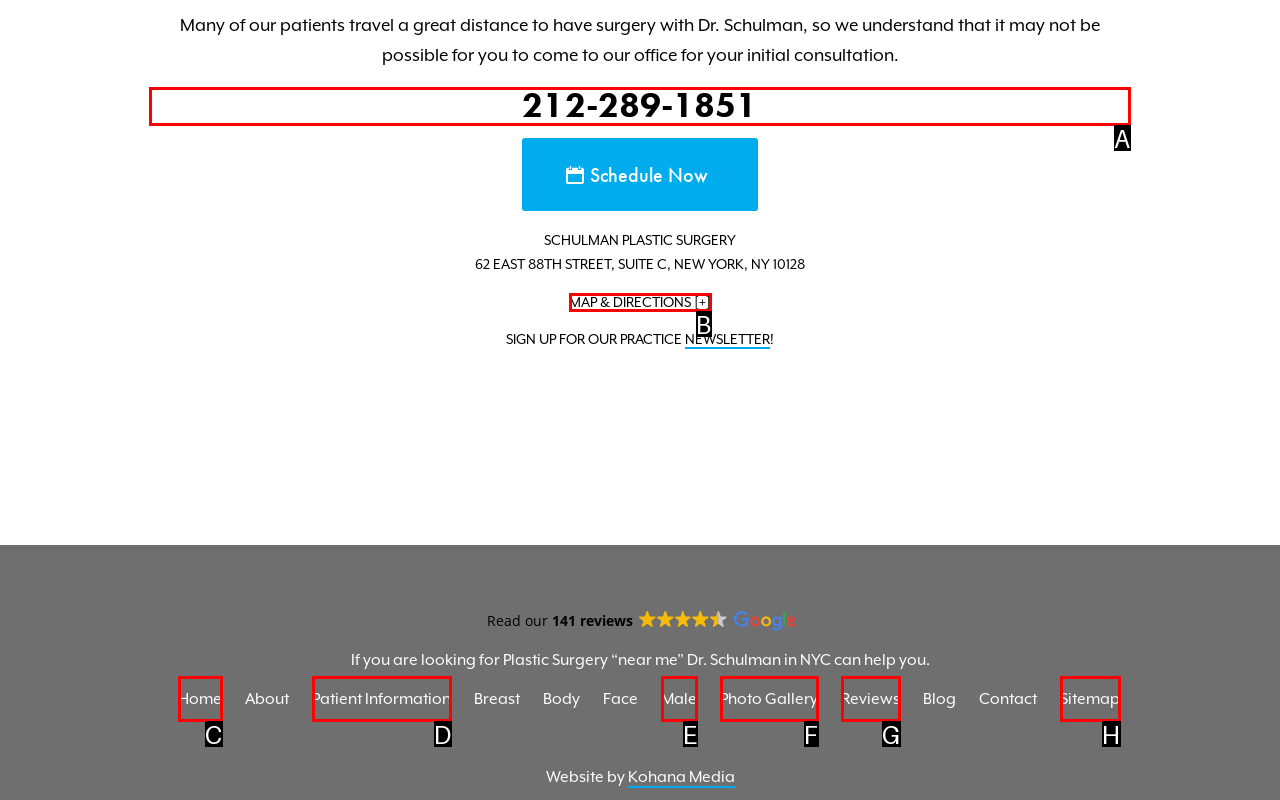Identify the letter of the UI element you should interact with to perform the task: Call the office
Reply with the appropriate letter of the option.

A